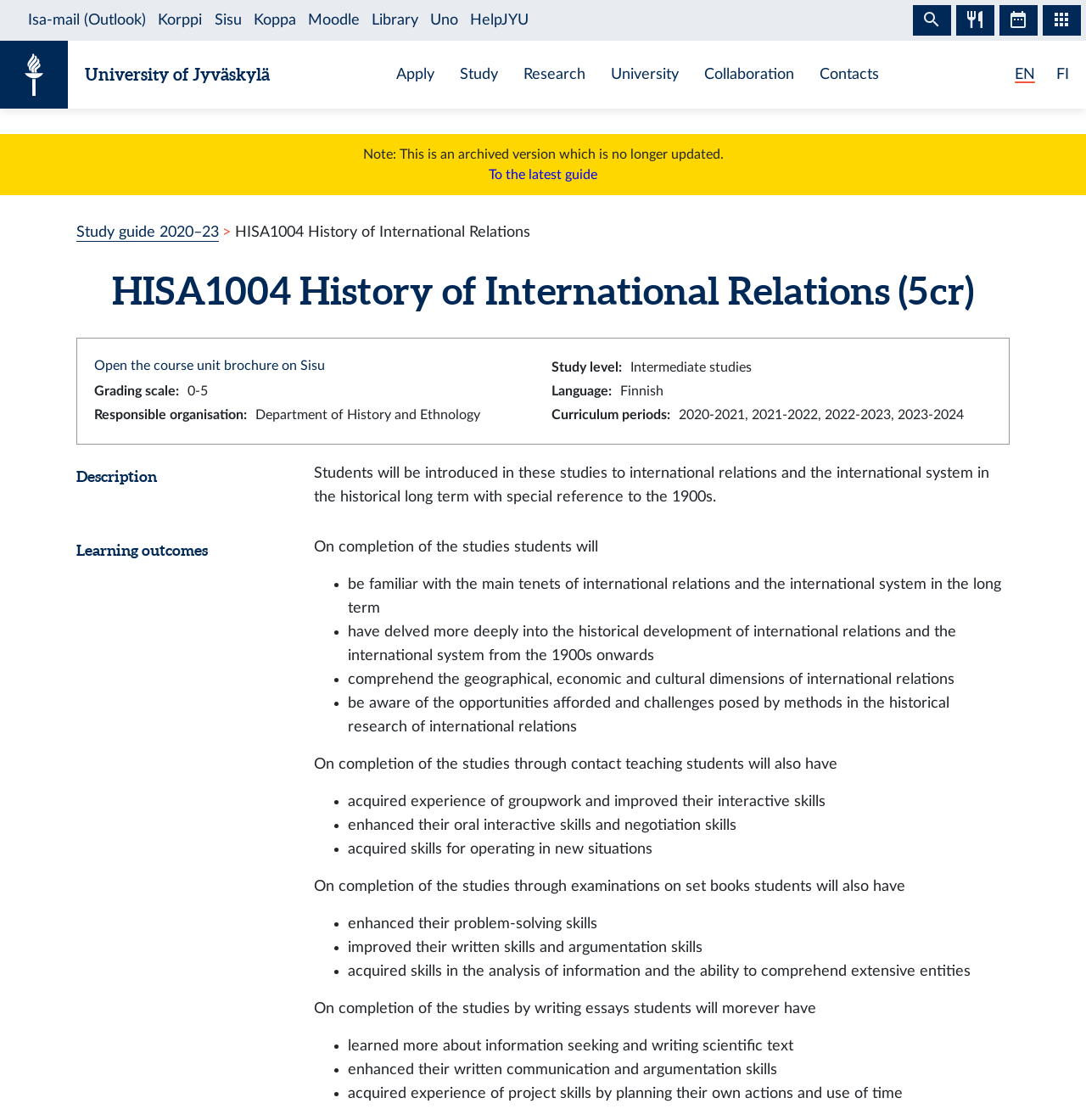Extract the bounding box for the UI element that matches this description: "University of Jyväskylä".

[0.0, 0.036, 0.248, 0.097]